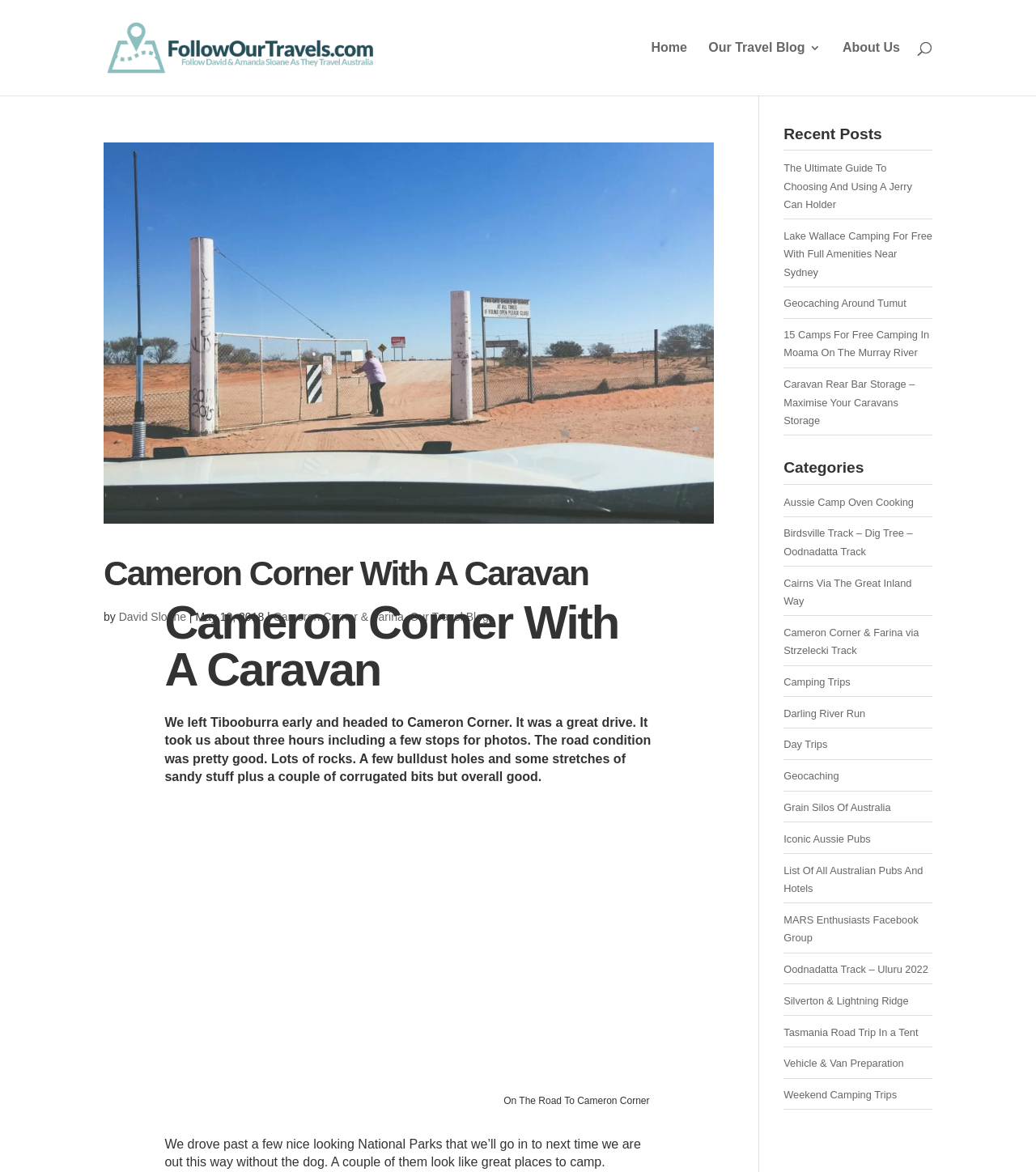With reference to the image, please provide a detailed answer to the following question: What is the title of the first article?

The title of the first article can be found in the main content area of the webpage, where it says 'Cameron Corner With A Caravan' in a heading format, and also as a link below it.